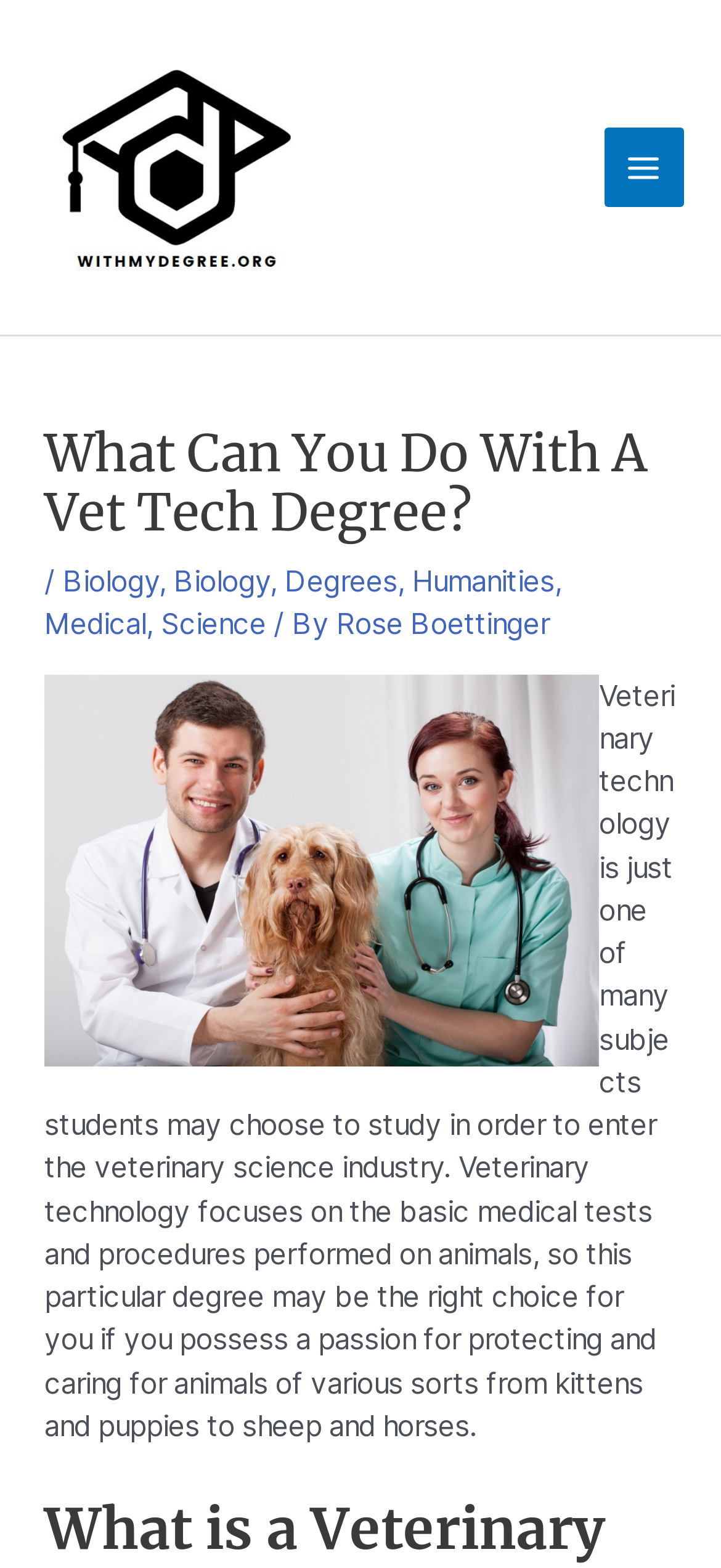Show the bounding box coordinates for the element that needs to be clicked to execute the following instruction: "Explore the Biology link". Provide the coordinates in the form of four float numbers between 0 and 1, i.e., [left, top, right, bottom].

[0.087, 0.36, 0.22, 0.382]